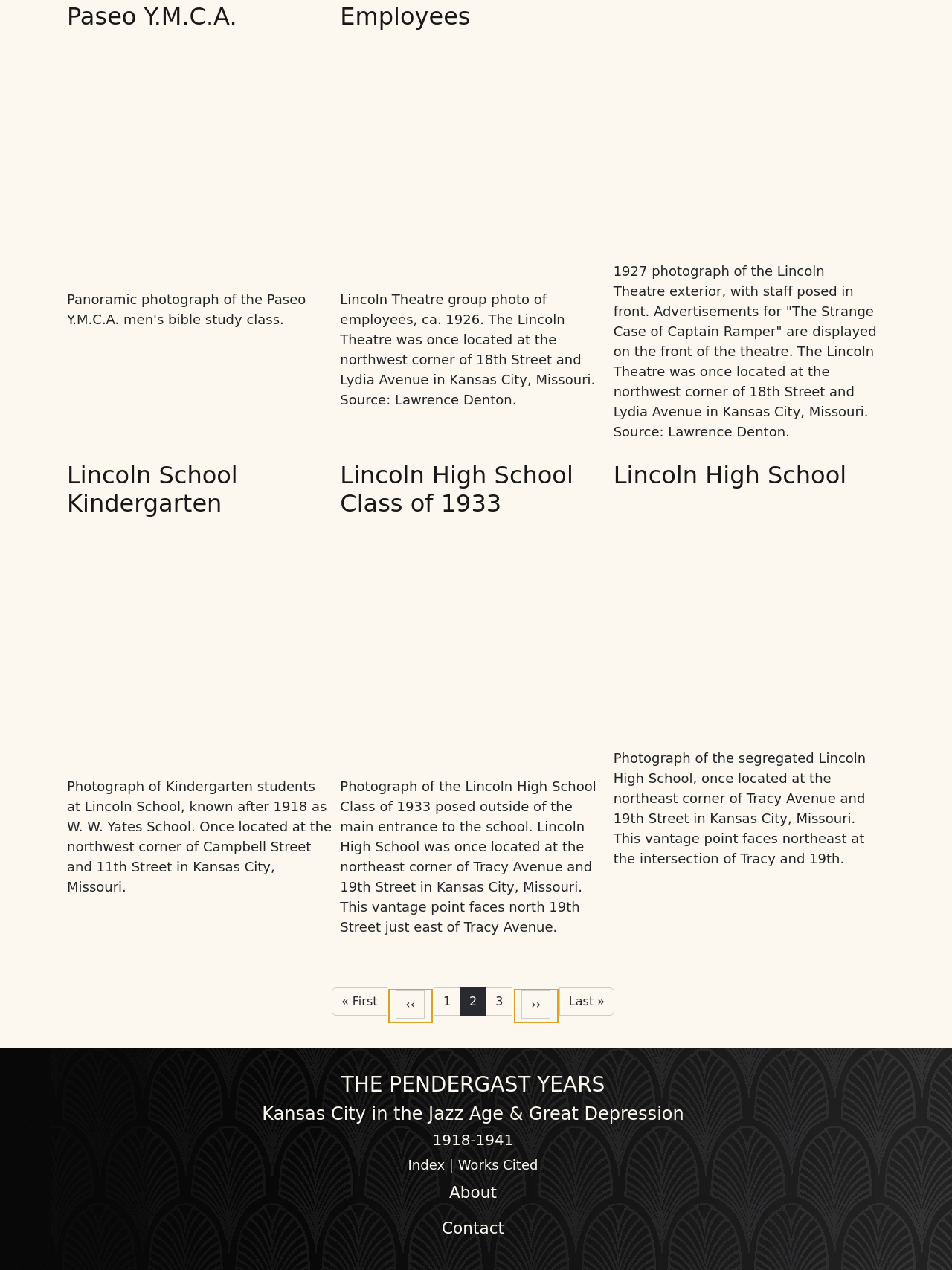What is the location of the Lincoln School Kindergarten?
Give a one-word or short phrase answer based on the image.

Northwest corner of Campbell Street and 11th Street